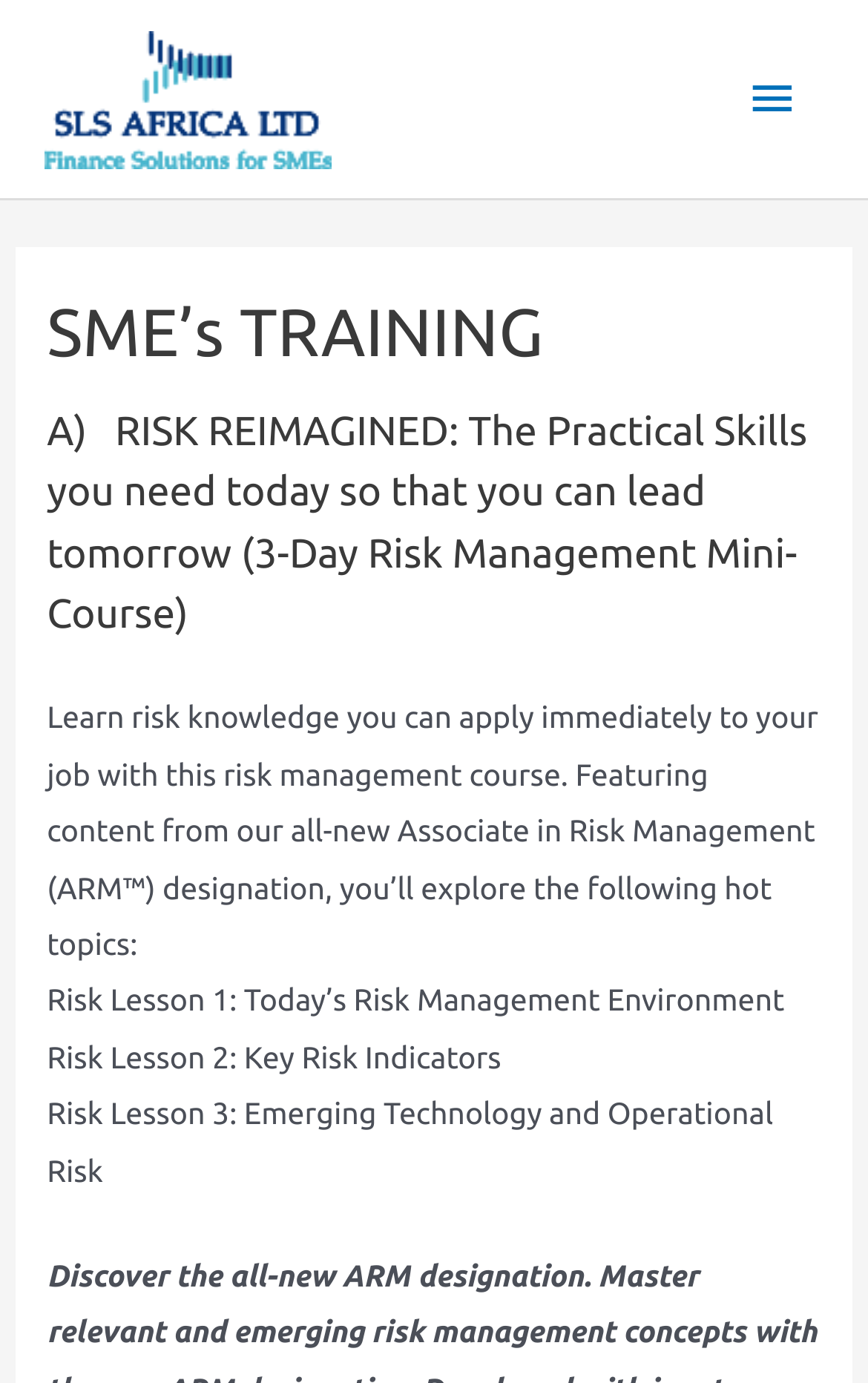Please find the bounding box coordinates (top-left x, top-left y, bottom-right x, bottom-right y) in the screenshot for the UI element described as follows: Main Menu

[0.83, 0.033, 0.949, 0.111]